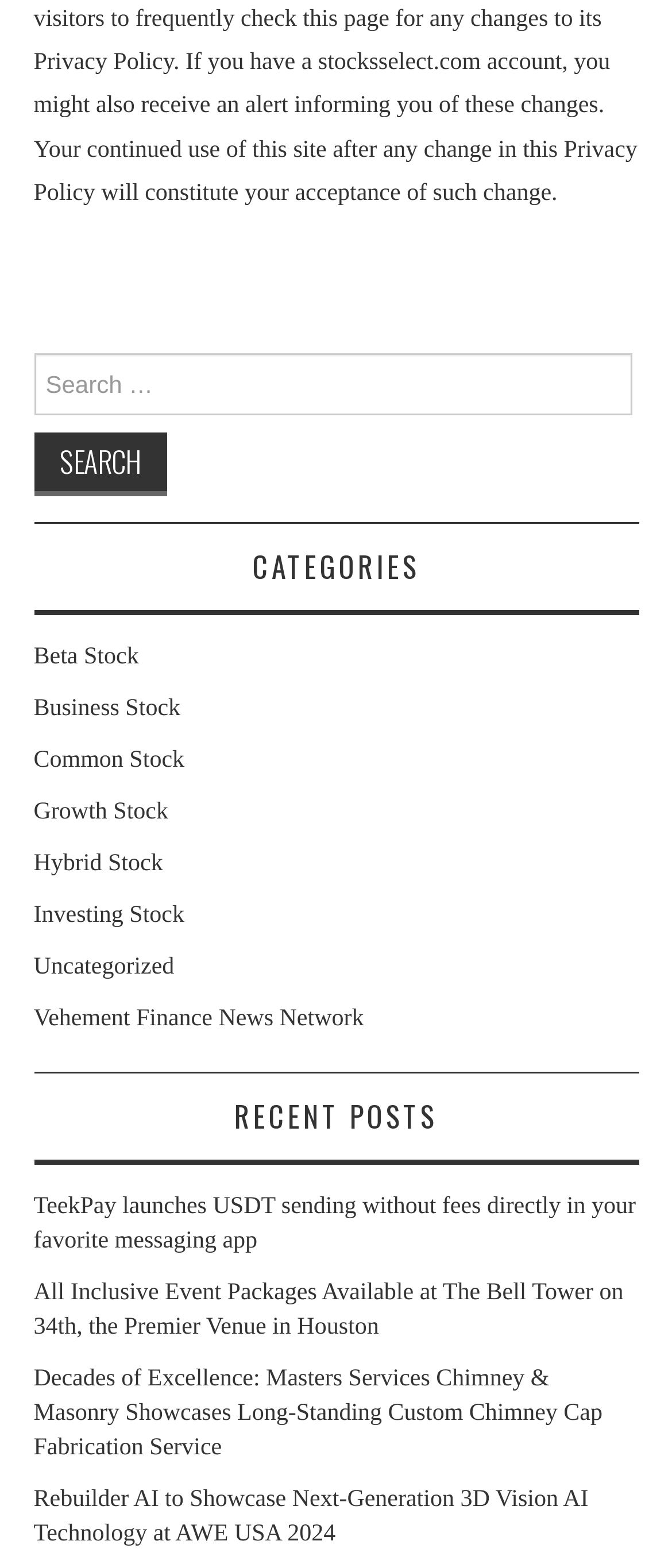Please locate the UI element described by "Growth Stock" and provide its bounding box coordinates.

[0.05, 0.51, 0.25, 0.526]